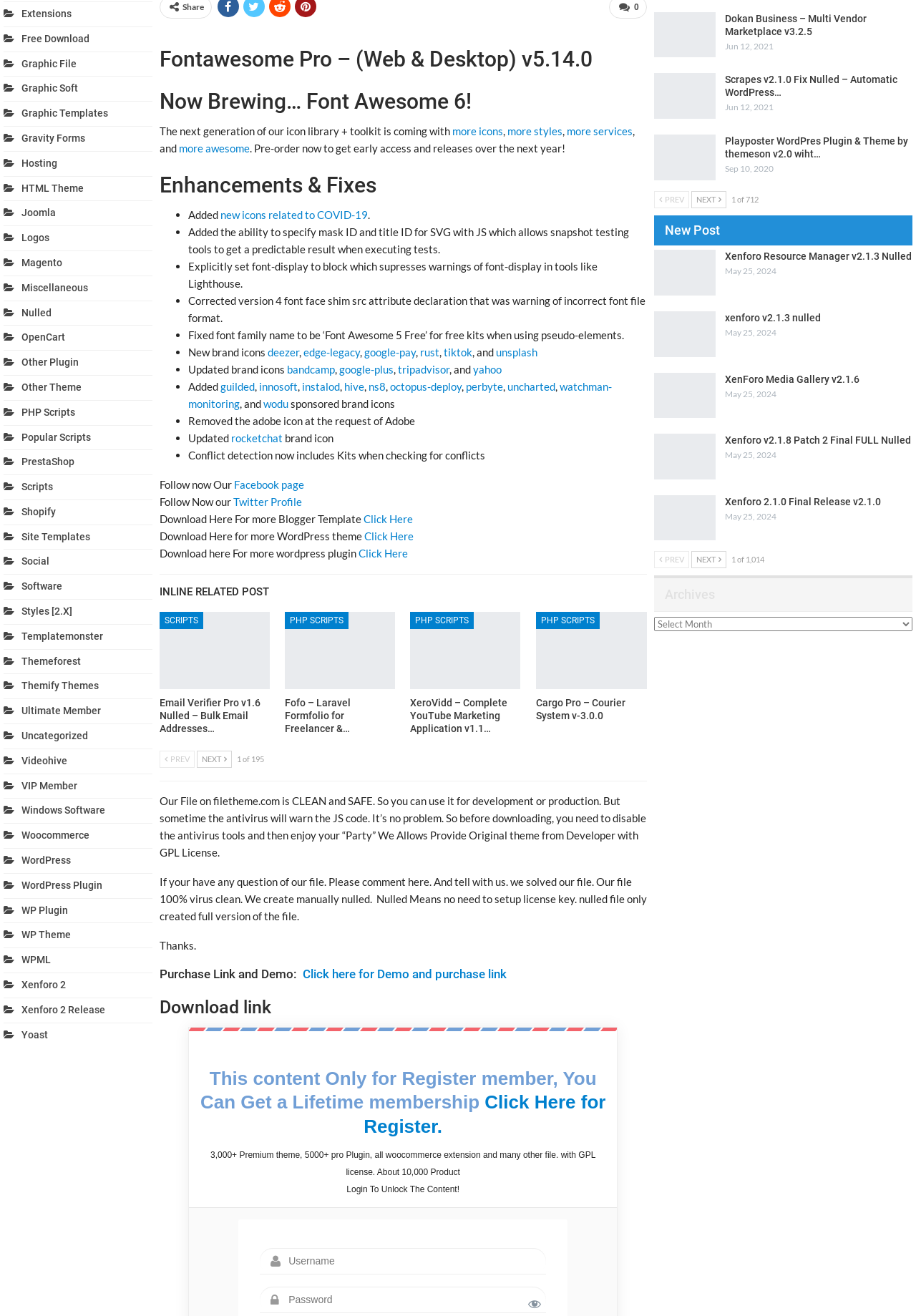Identify the bounding box coordinates for the UI element mentioned here: "Xenforo 2.1.0 Final Release v2.1.0". Provide the coordinates as four float values between 0 and 1, i.e., [left, top, right, bottom].

[0.791, 0.377, 0.962, 0.385]